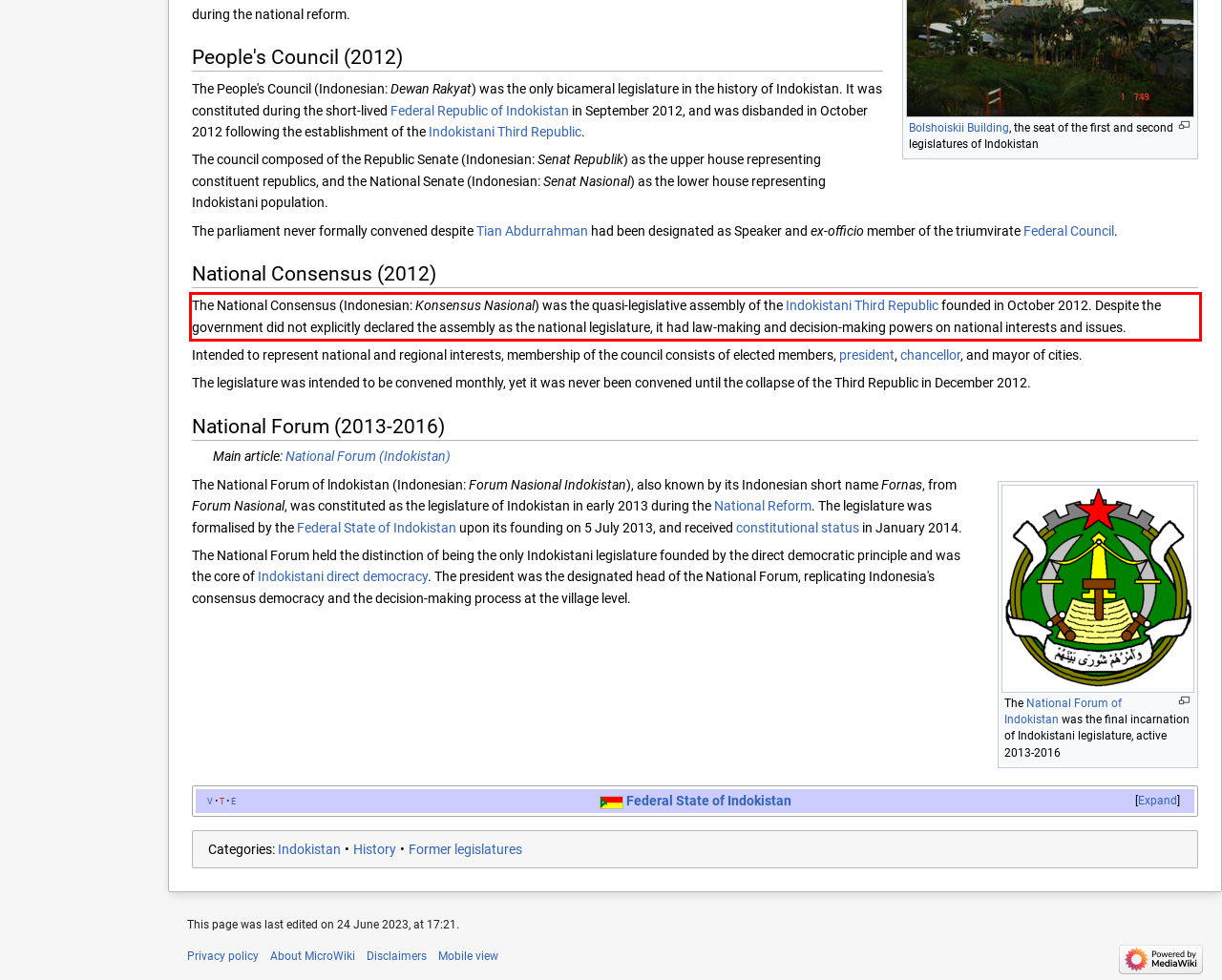Analyze the screenshot of a webpage where a red rectangle is bounding a UI element. Extract and generate the text content within this red bounding box.

The National Consensus (Indonesian: Konsensus Nasional) was the quasi-legislative assembly of the Indokistani Third Republic founded in October 2012. Despite the government did not explicitly declared the assembly as the national legislature, it had law-making and decision-making powers on national interests and issues.